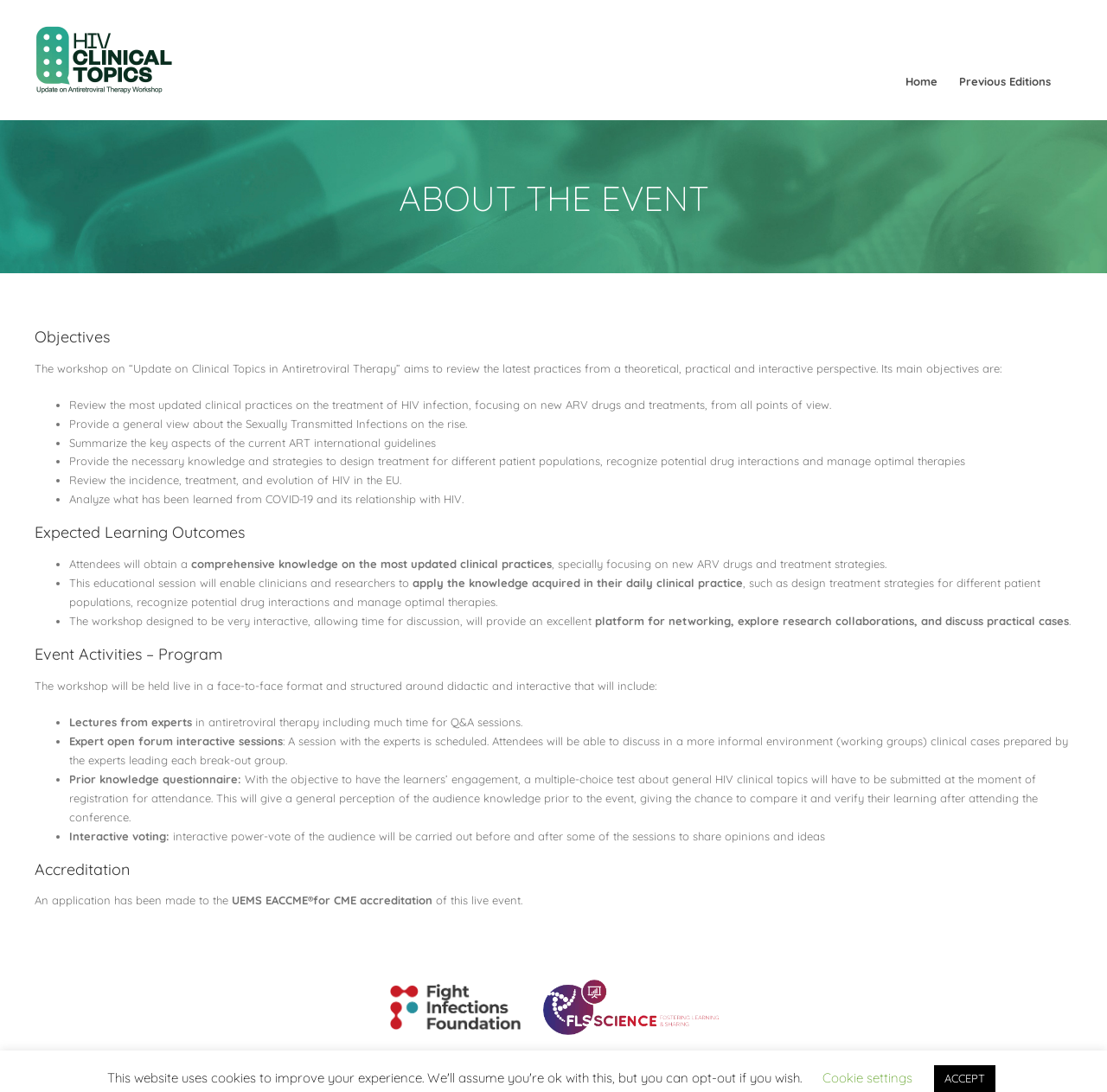Give a detailed account of the webpage, highlighting key information.

This webpage is about an event called "Update on Clinical Topics in Antiretroviral Therapy" and provides information about the workshop's objectives, expected learning outcomes, event activities, and accreditation.

At the top of the page, there is a logo of "HIV Clinical Topics" on the left side, and a main menu navigation bar on the right side with links to "Home" and "Previous Editions". 

Below the navigation bar, there is a main content section that starts with a heading "ABOUT THE EVENT" followed by a brief description of the workshop's objectives. The objectives are listed in bullet points, including reviewing the latest practices in antiretroviral therapy, providing a general view of sexually transmitted infections, and summarizing key aspects of current ART international guidelines.

Next, there is a section on "Expected Learning Outcomes" that lists what attendees will obtain from the workshop, including comprehensive knowledge on updated clinical practices and the ability to apply this knowledge in their daily clinical practice.

The "Event Activities – Program" section describes the structure of the workshop, which will include lectures from experts, expert open forum interactive sessions, and a prior knowledge questionnaire. There will also be interactive voting sessions to share opinions and ideas.

Finally, there is a section on "Accreditation" that mentions an application has been made to the UEMS EACCME®️ for CME accreditation of this live event.

At the bottom of the page, there are two buttons: "Cookie settings" and "ACCEPT". There are also two images, but their content is not specified.